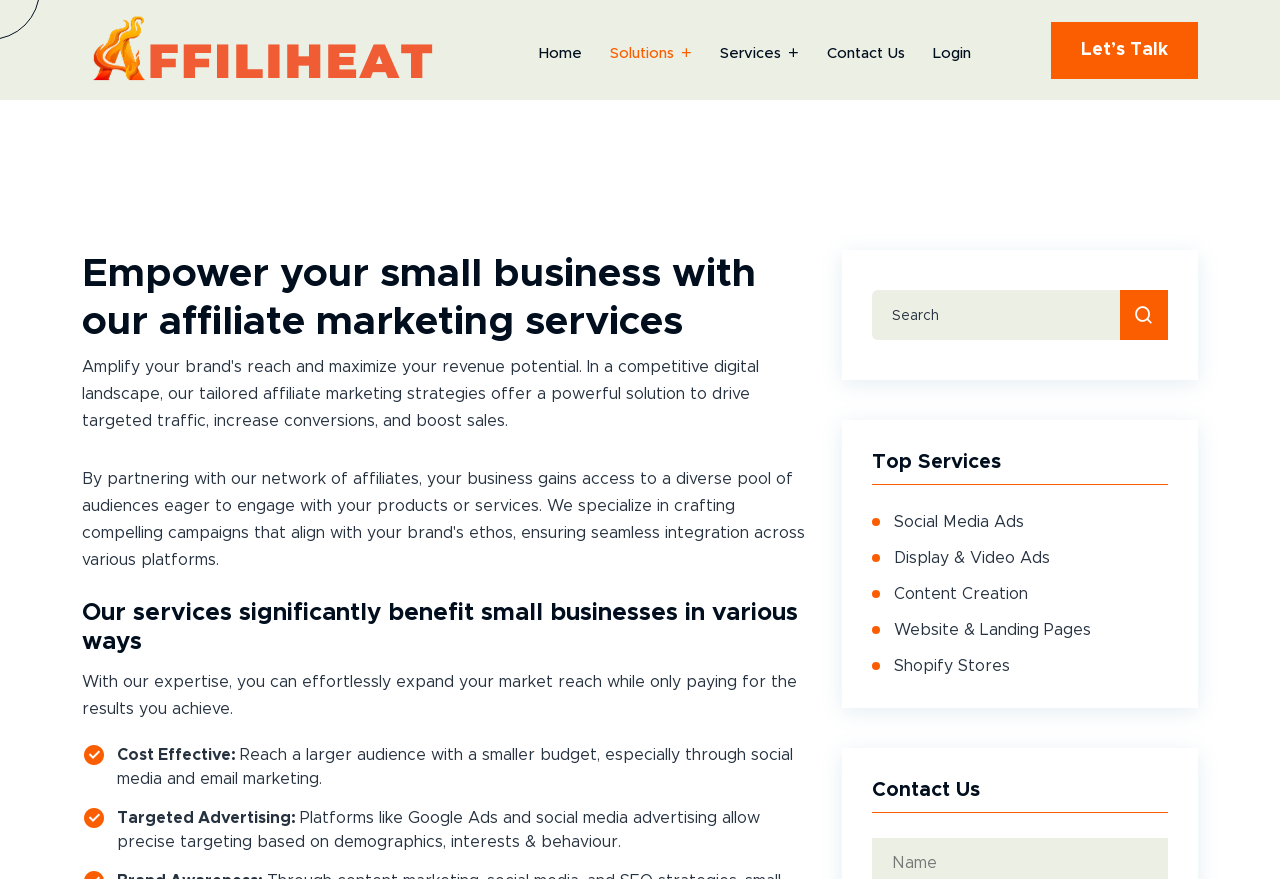Please identify the bounding box coordinates of the clickable region that I should interact with to perform the following instruction: "View Social Media Ads service". The coordinates should be expressed as four float numbers between 0 and 1, i.e., [left, top, right, bottom].

[0.698, 0.585, 0.8, 0.603]